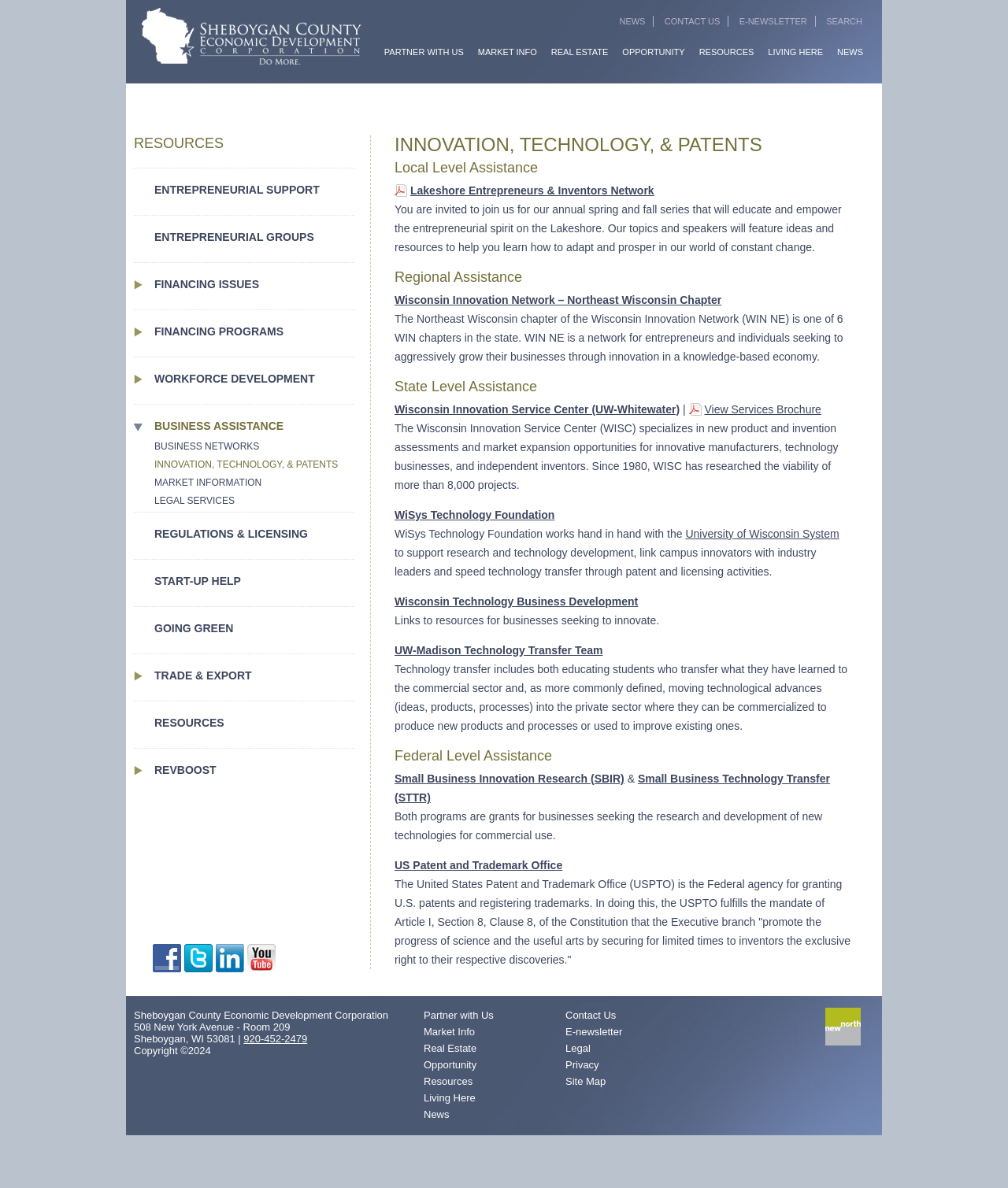Please find the bounding box coordinates of the element that needs to be clicked to perform the following instruction: "Explore RESOURCES". The bounding box coordinates should be four float numbers between 0 and 1, represented as [left, top, right, bottom].

[0.133, 0.114, 0.352, 0.128]